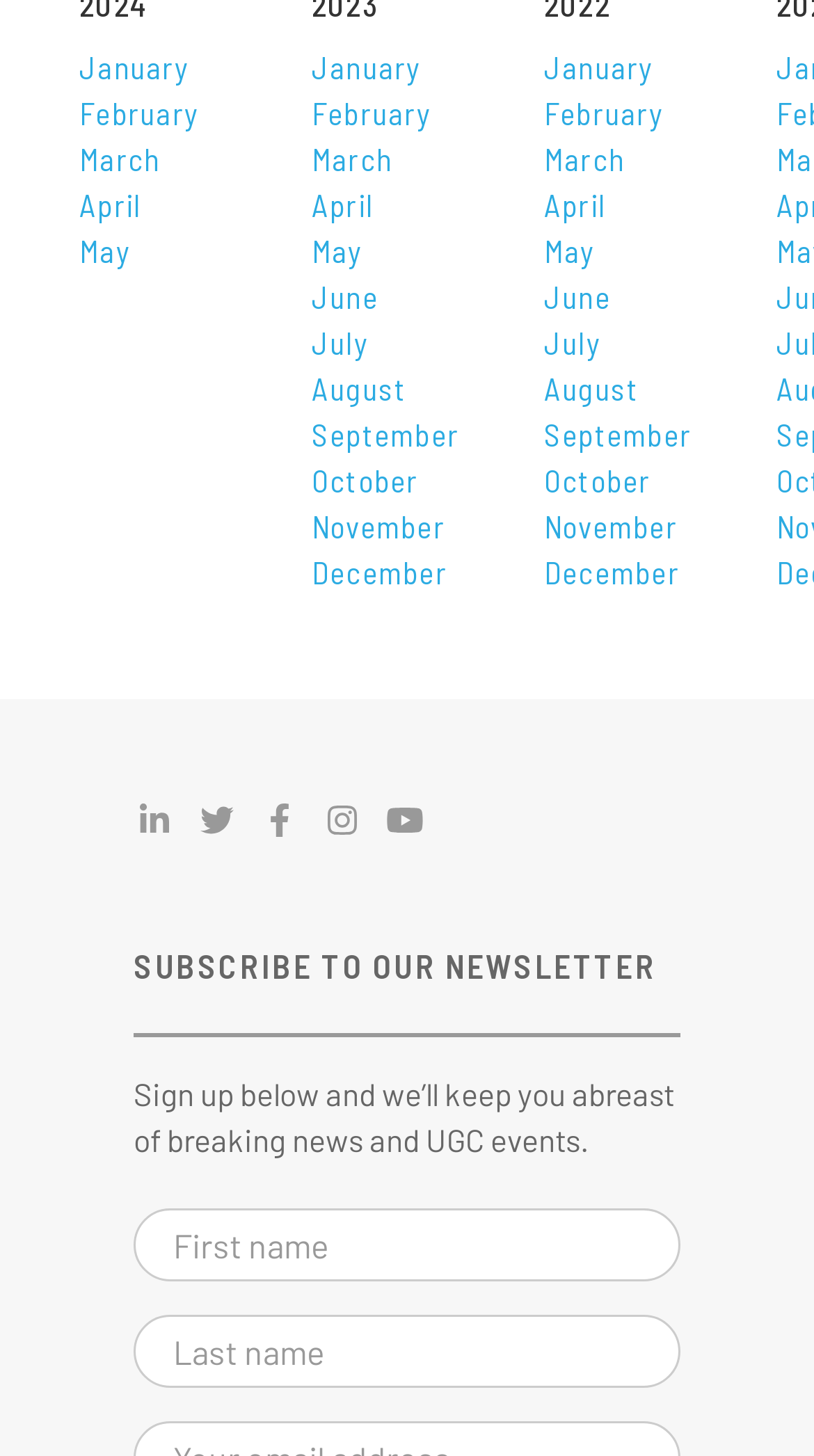What are the months listed on the webpage?
Answer the question with a single word or phrase by looking at the picture.

January to December